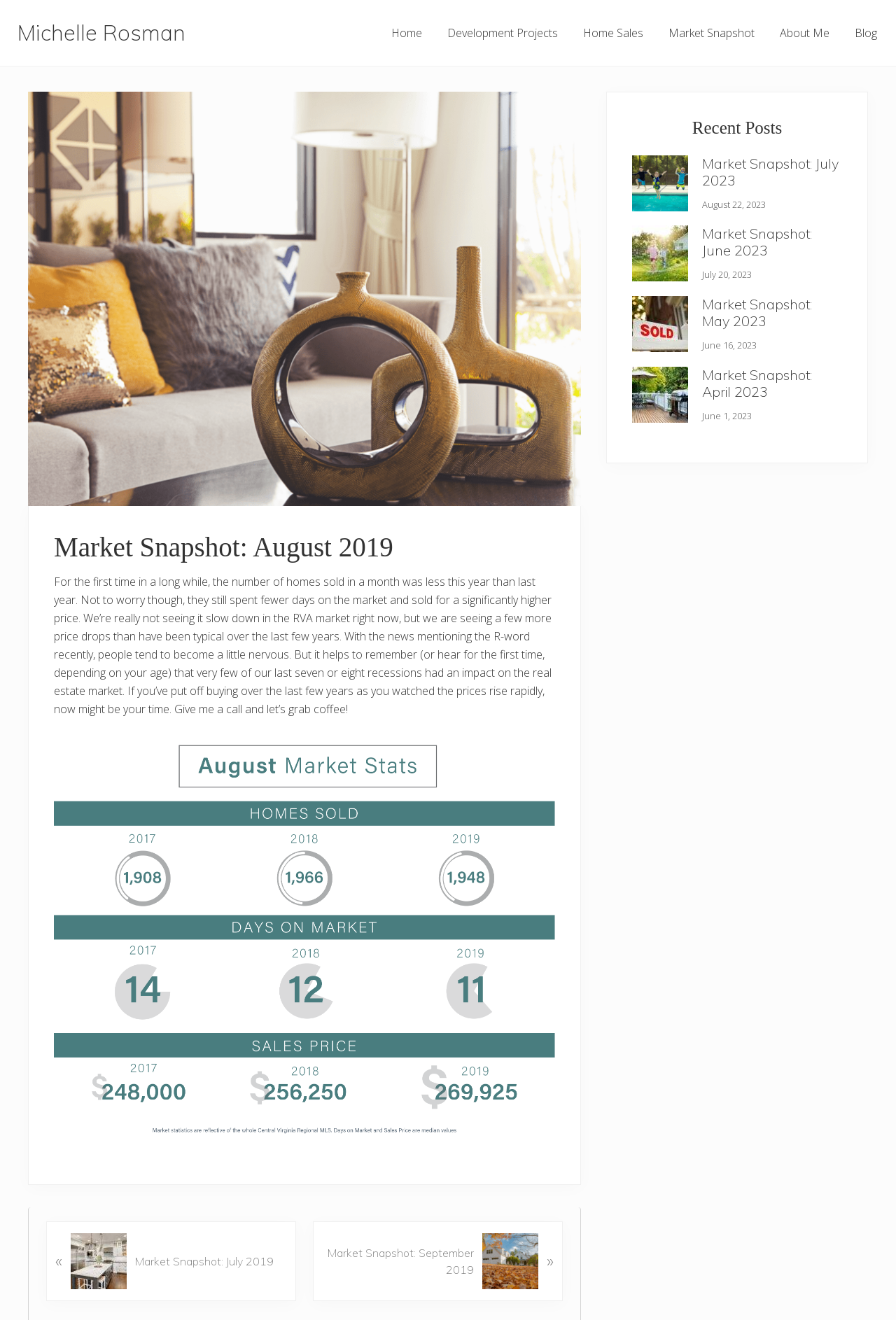Determine the bounding box coordinates of the region I should click to achieve the following instruction: "View the 'Previous Post: Market Snapshot: July 2019'". Ensure the bounding box coordinates are four float numbers between 0 and 1, i.e., [left, top, right, bottom].

[0.052, 0.925, 0.33, 0.986]